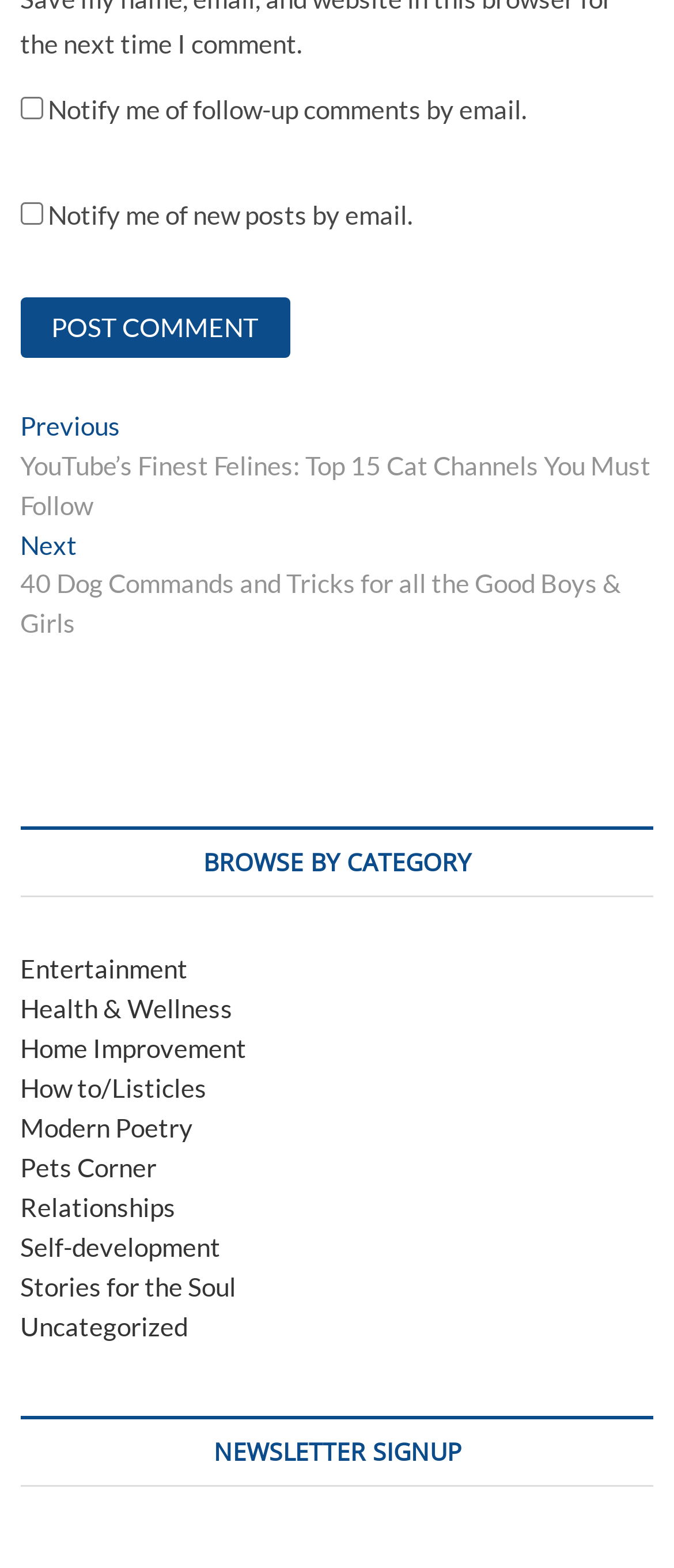Respond to the question with just a single word or phrase: 
What is the purpose of the 'NEWSLETTER SIGNUP' section?

To sign up for a newsletter